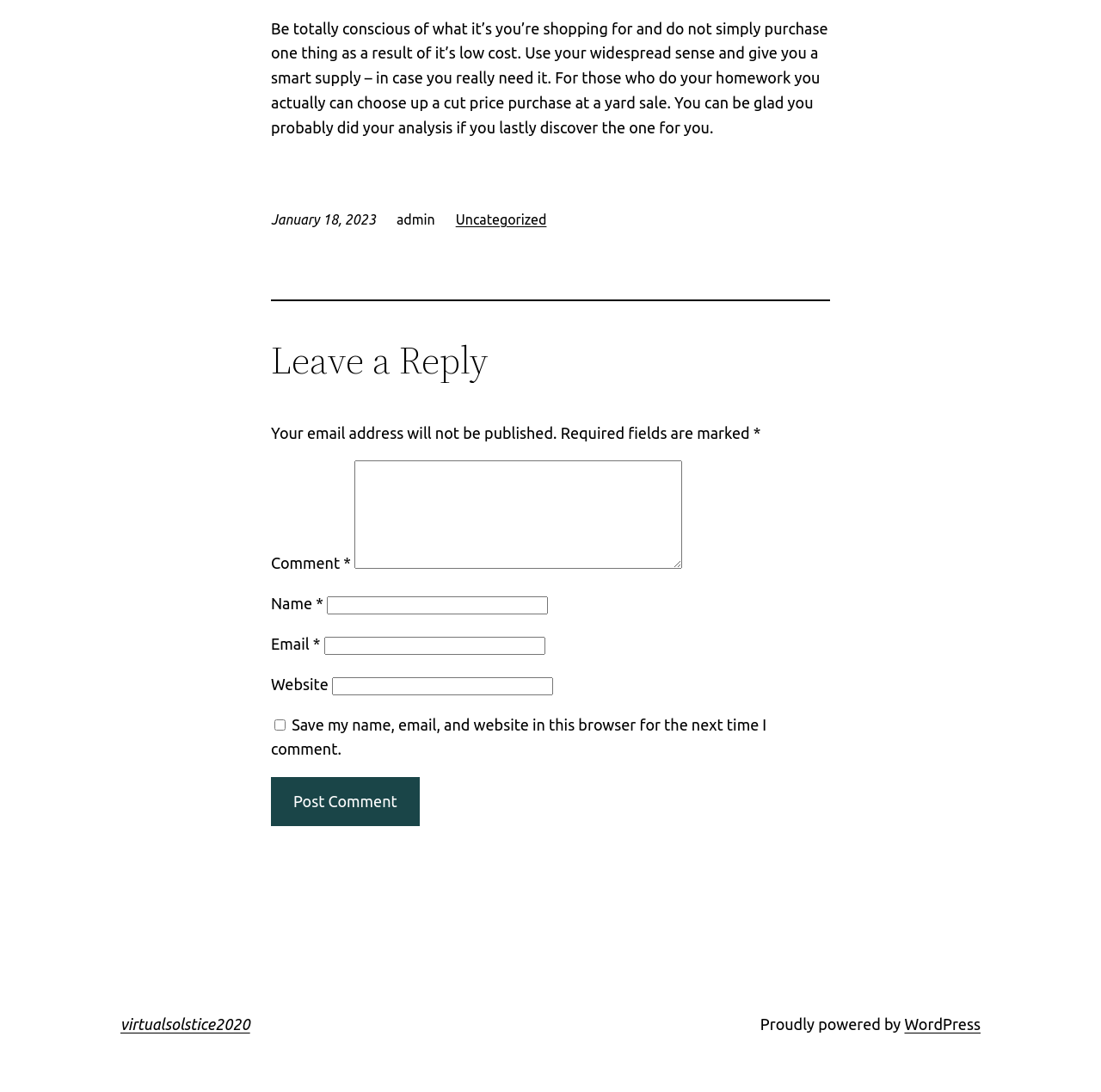Indicate the bounding box coordinates of the element that must be clicked to execute the instruction: "Leave a comment". The coordinates should be given as four float numbers between 0 and 1, i.e., [left, top, right, bottom].

[0.246, 0.311, 0.754, 0.35]